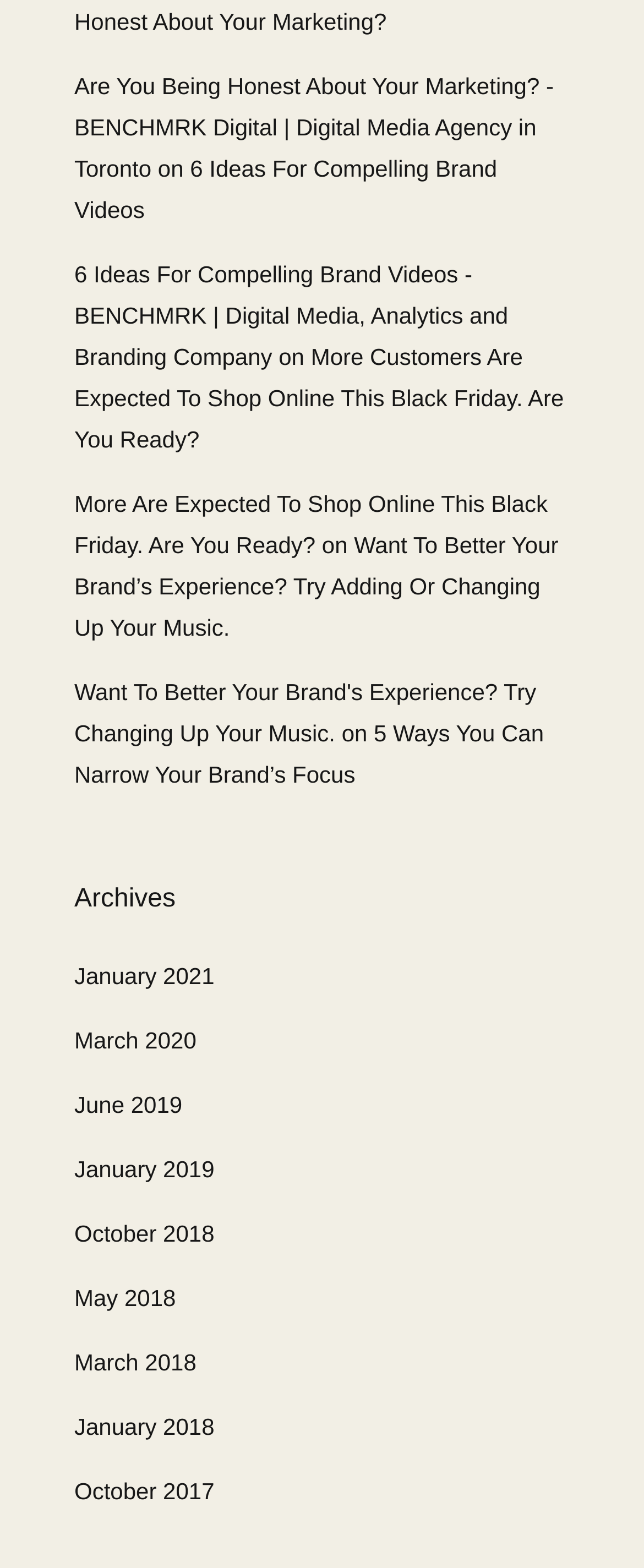Identify the bounding box of the HTML element described as: "October 2017".

[0.115, 0.943, 0.333, 0.96]